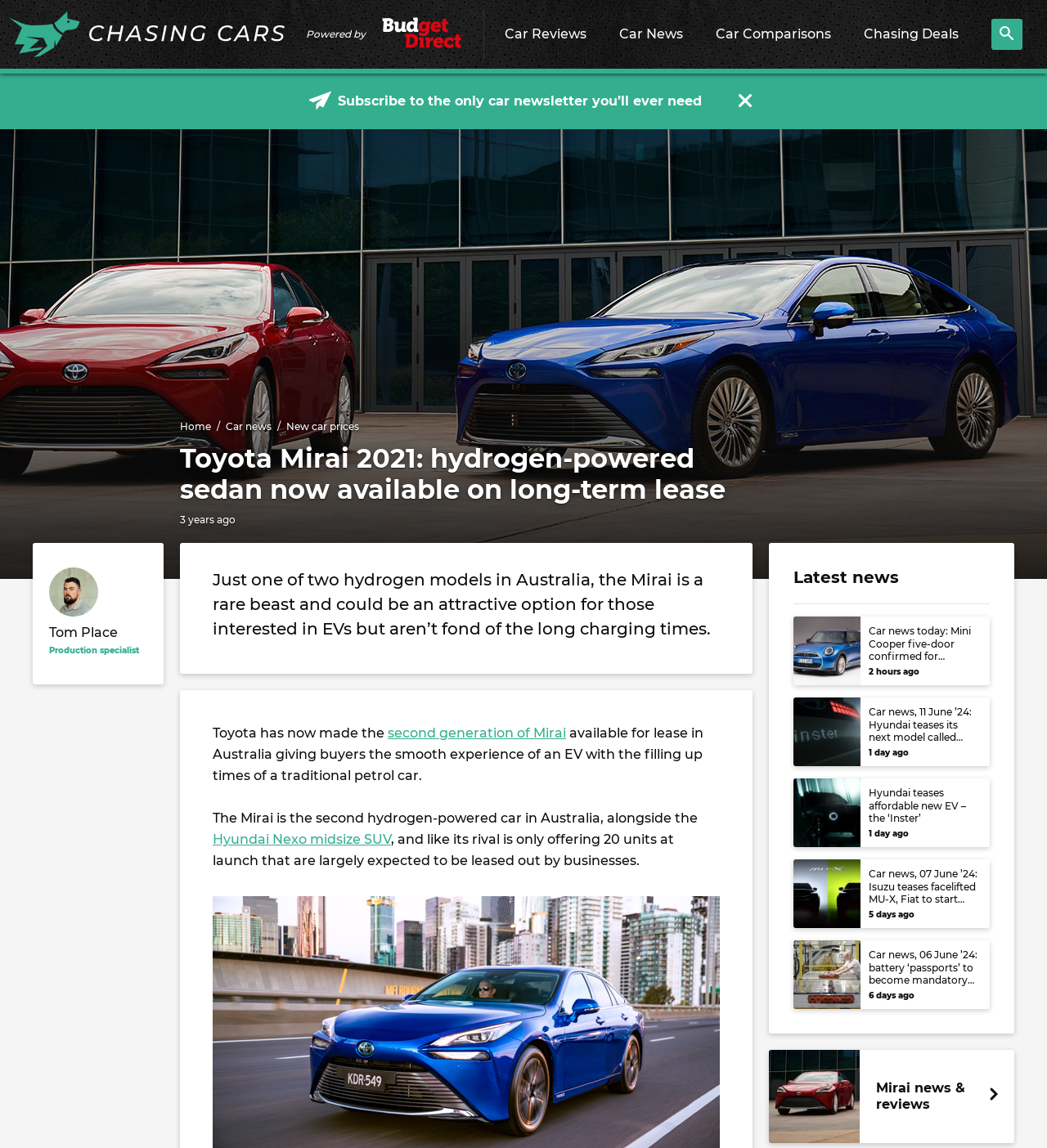Provide a brief response to the question below using a single word or phrase: 
What is the alternative to the Mirai car model?

Hyundai Nexo